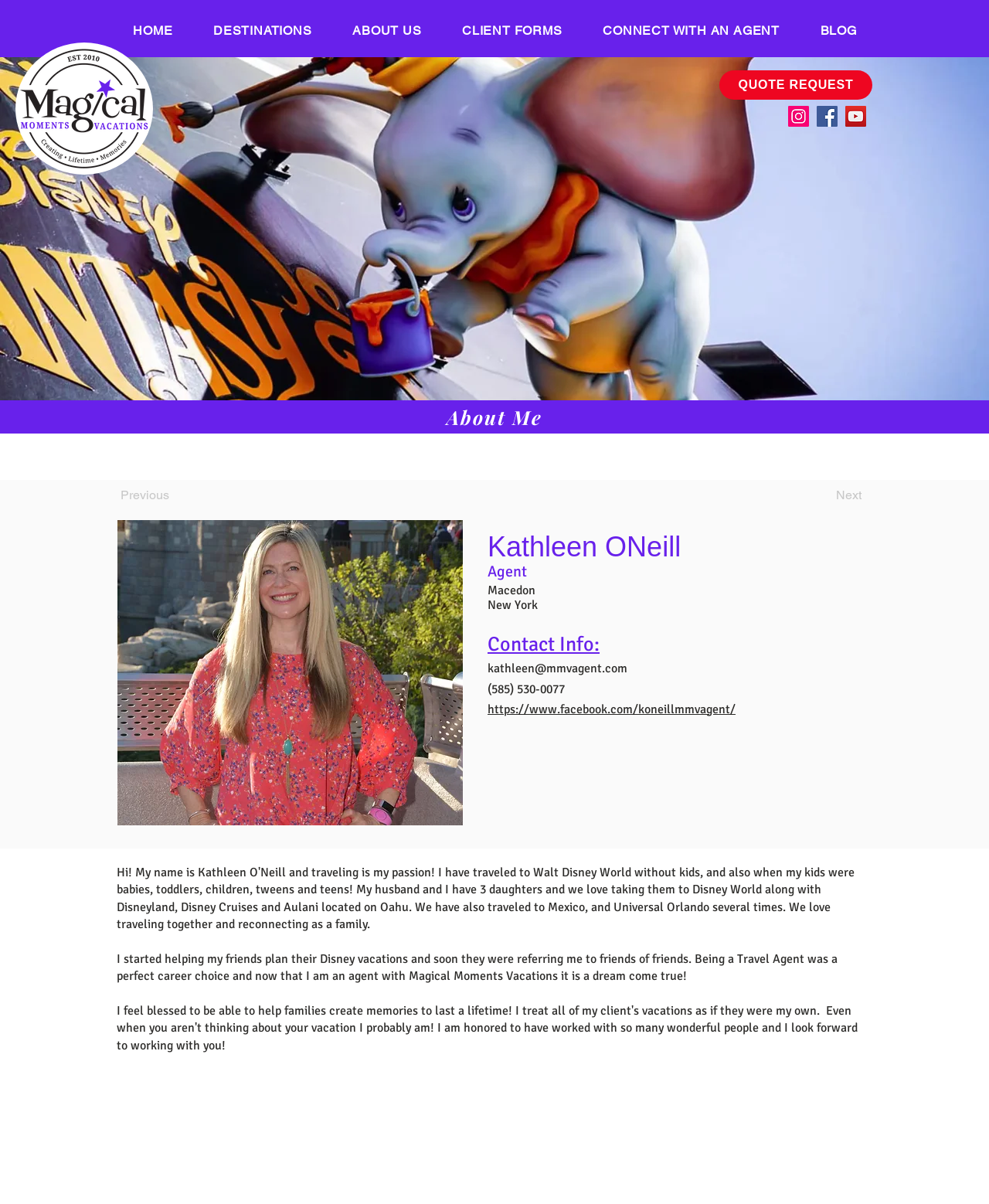Locate the bounding box coordinates of the area you need to click to fulfill this instruction: 'Contact Kathleen via email'. The coordinates must be in the form of four float numbers ranging from 0 to 1: [left, top, right, bottom].

[0.493, 0.549, 0.634, 0.561]